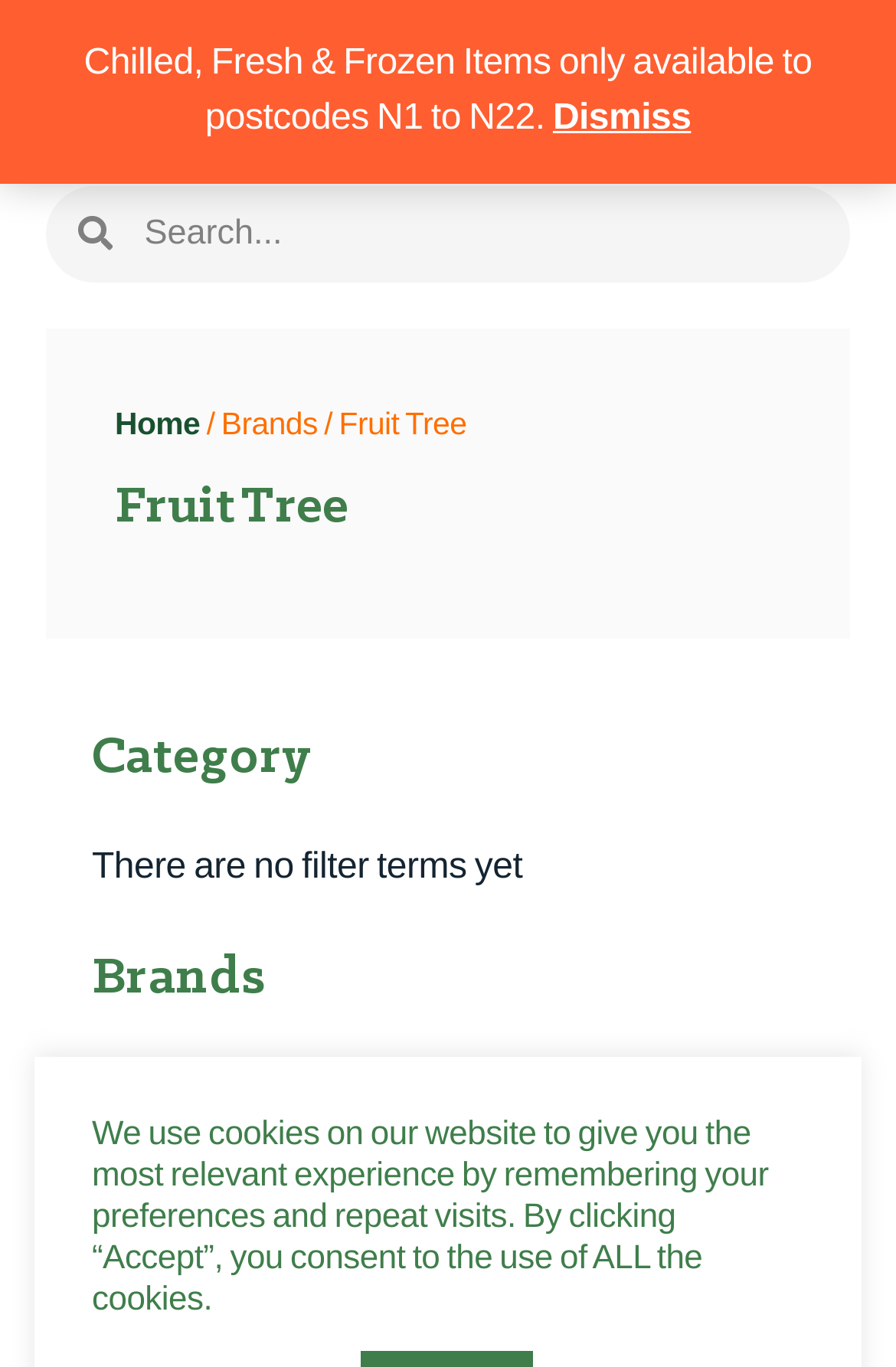Please answer the following question using a single word or phrase: 
What is the logo of the website?

Organic to your door logo